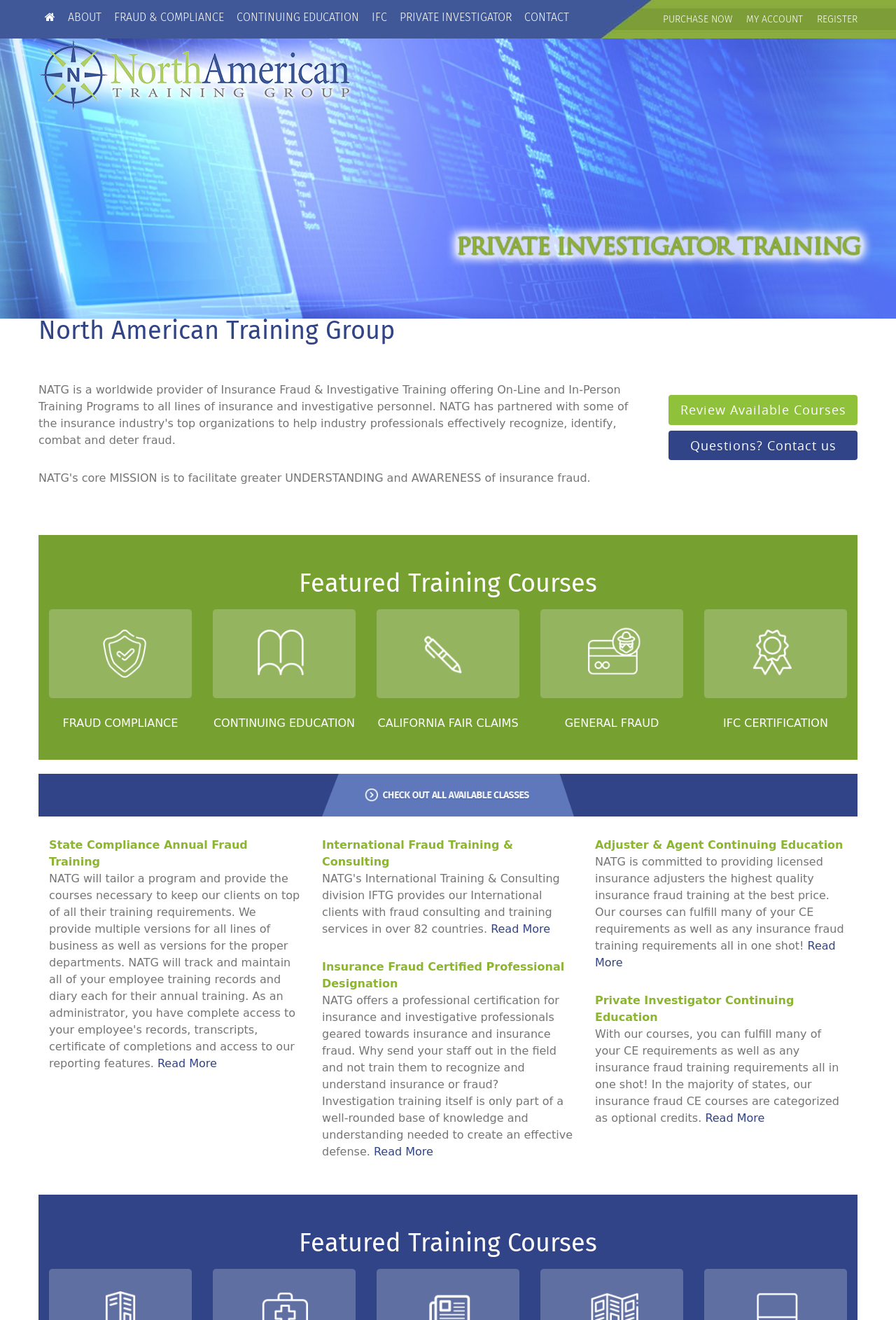Describe all significant elements and features of the webpage.

The webpage is about North American Training Group (NATG), a provider of insurance fraud and investigative training. At the top, there is a menu bar with several menu items, including "ABOUT", "FRAUD & COMPLIANCE", "CONTINUING EDUCATION", "IFC", "PRIVATE INVESTIGATOR", and "CONTACT". Below the menu bar, there is a logo of NATG, which is an image with the text "North American Training Group, Inc".

On the left side of the page, there is a section with a heading "Featured Training Courses". This section contains several links to different training courses, including "FRAUD COMPLIANCE", "CONTINUING EDUCATION", "CALIFORNIA FAIR CLAIM", "GENERAL FRAUD", and "IFC CERTIFICATION". Each link has an associated image.

In the middle of the page, there are several paragraphs of text describing the training services offered by NATG. The text explains that NATG provides professional certification for insurance and investigative professionals, and offers continuing education courses for adjusters and agents. There are also links to read more about each topic.

On the right side of the page, there are several links, including "PURCHASE NOW", "MY ACCOUNT", "REGISTER", and "Review Available Courses". There is also a section with a heading "Featured Training Courses" that is similar to the one on the left side of the page.

At the bottom of the page, there are several links to read more about specific topics, including "State Compliance Annual Fraud Training", "International Fraud Training & Consulting", and "Insurance Fraud Certified Professional Designation".